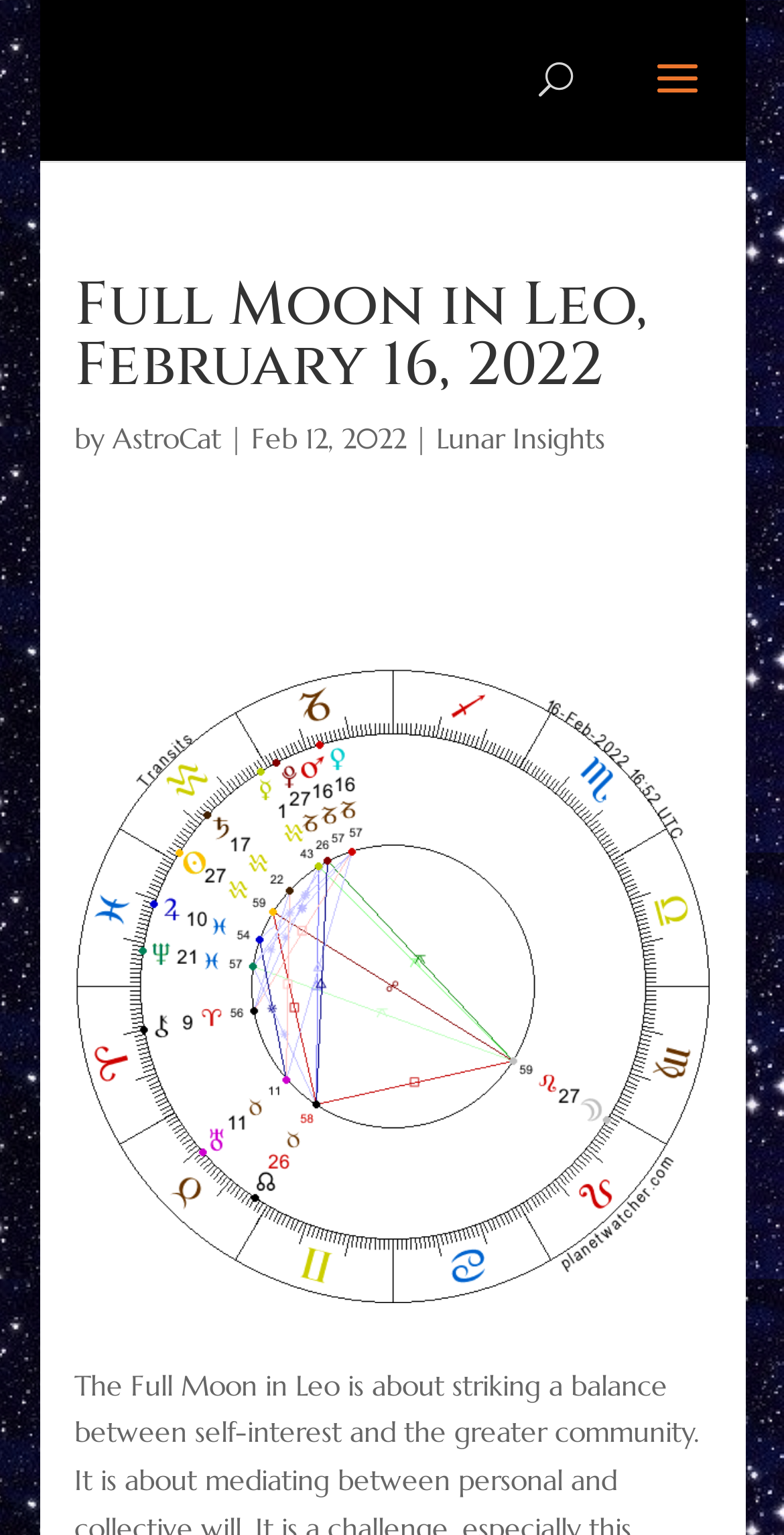Produce an extensive caption that describes everything on the webpage.

The webpage is about the Full Moon in Leo, which occurred on February 16, 2022. At the top of the page, there is a search bar that spans almost the entire width of the page. Below the search bar, there is a heading that reads "Full Moon in Leo, February 16, 2022" which is centered on the page. 

To the right of the heading, there is a byline that includes the text "by" followed by a link to "AstroCat", and then a vertical bar, and finally the date "Feb 12, 2022". Further to the right, there is a link to "Lunar Insights". 

Below the heading and byline section, there is a large image that takes up most of the page's width, depicting the Full Moon in Leo on February 16, 2022.